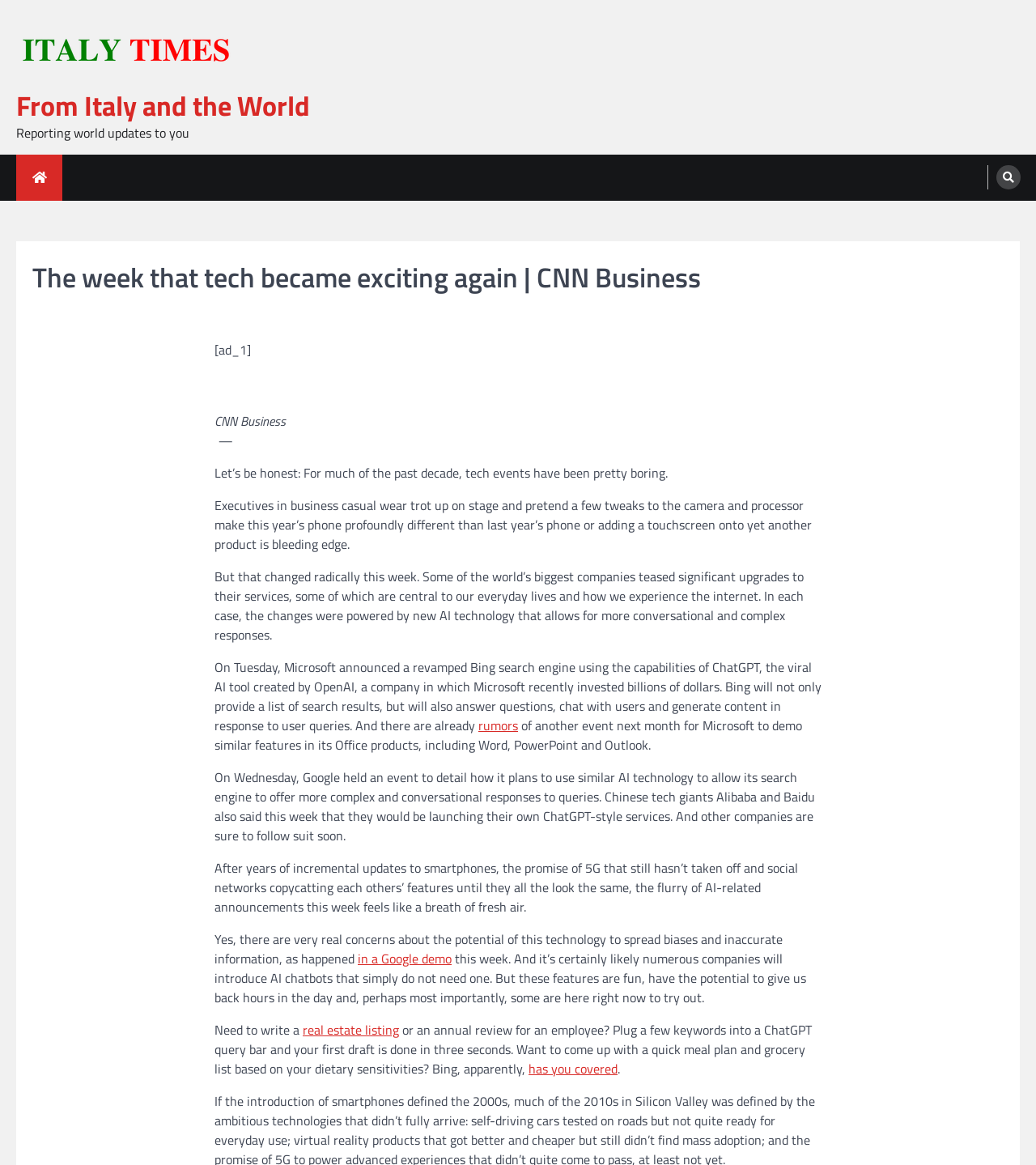Use a single word or phrase to answer the following:
What is the topic of the article?

Tech and AI